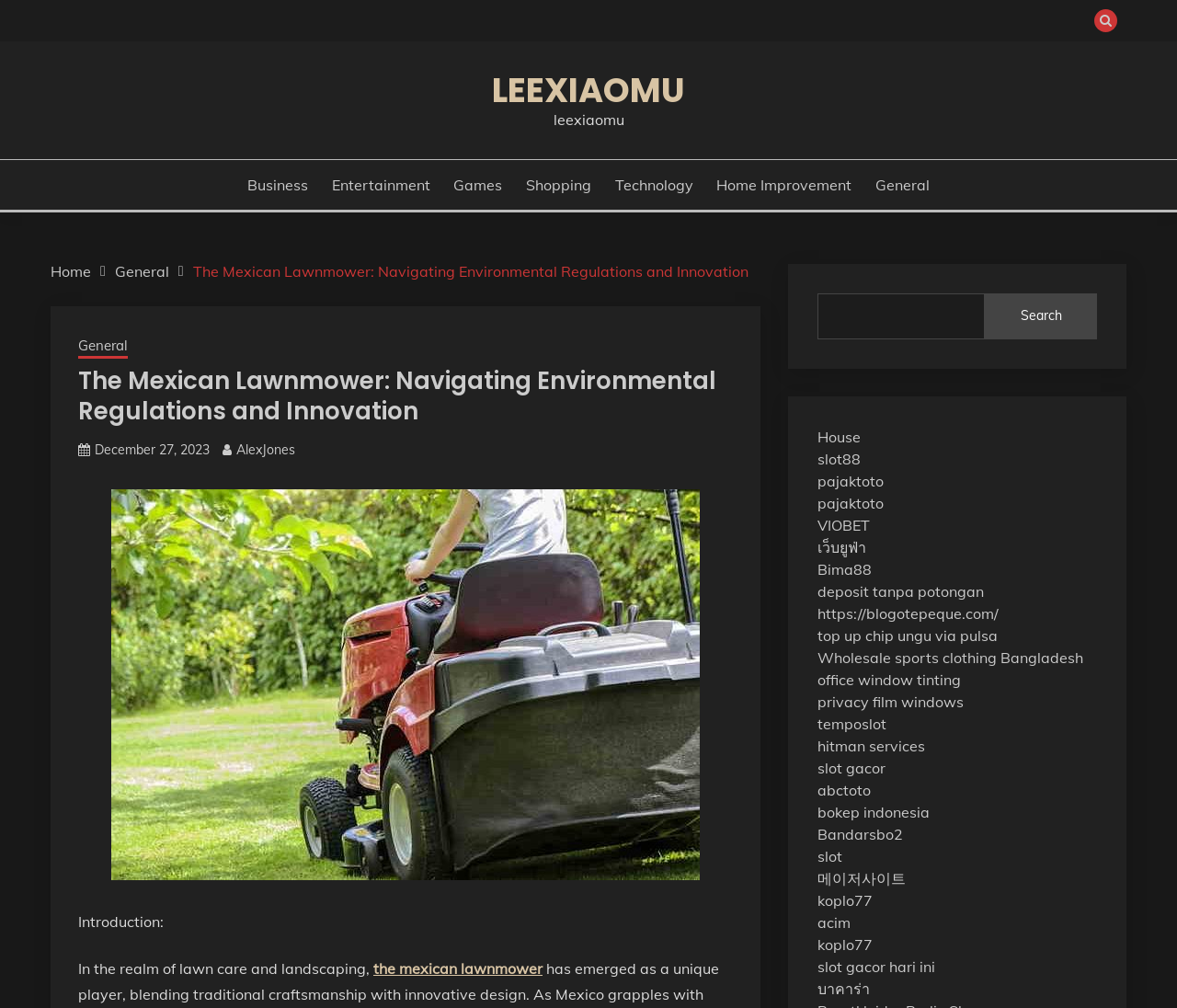Using the provided element description "Wholesale sports clothing Bangladesh", determine the bounding box coordinates of the UI element.

[0.694, 0.643, 0.92, 0.661]